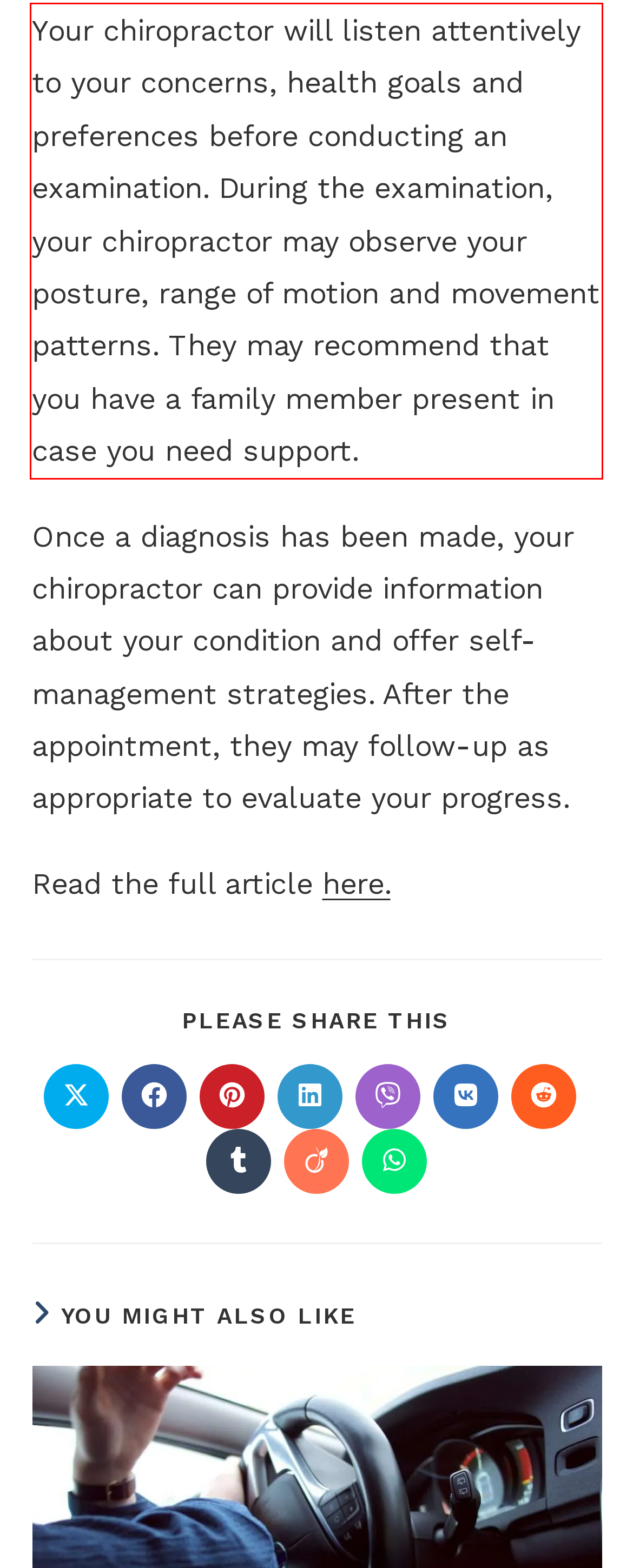Given a screenshot of a webpage, identify the red bounding box and perform OCR to recognize the text within that box.

Your chiropractor will listen attentively to your concerns, health goals and preferences before conducting an examination. During the examination, your chiropractor may observe your posture, range of motion and movement patterns. They may recommend that you have a family member present in case you need support.